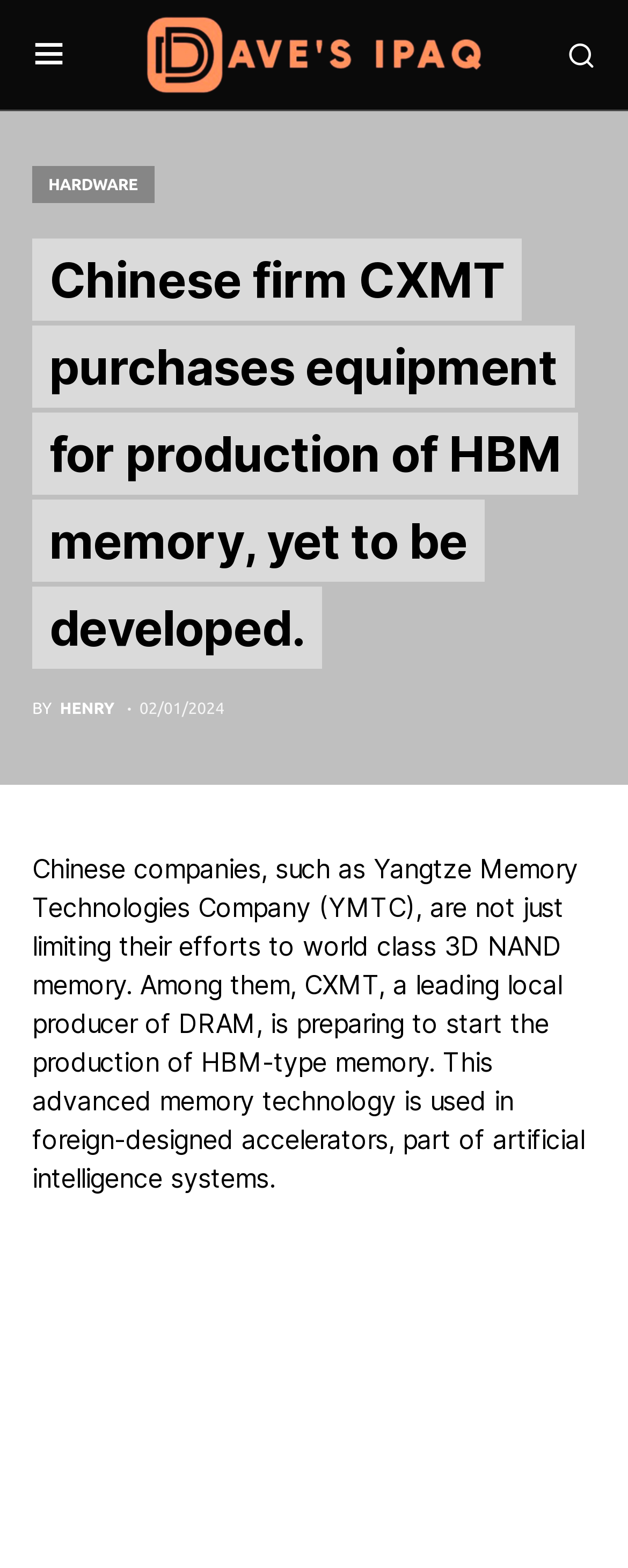Find the bounding box of the UI element described as follows: "Hardware".

[0.051, 0.106, 0.245, 0.129]